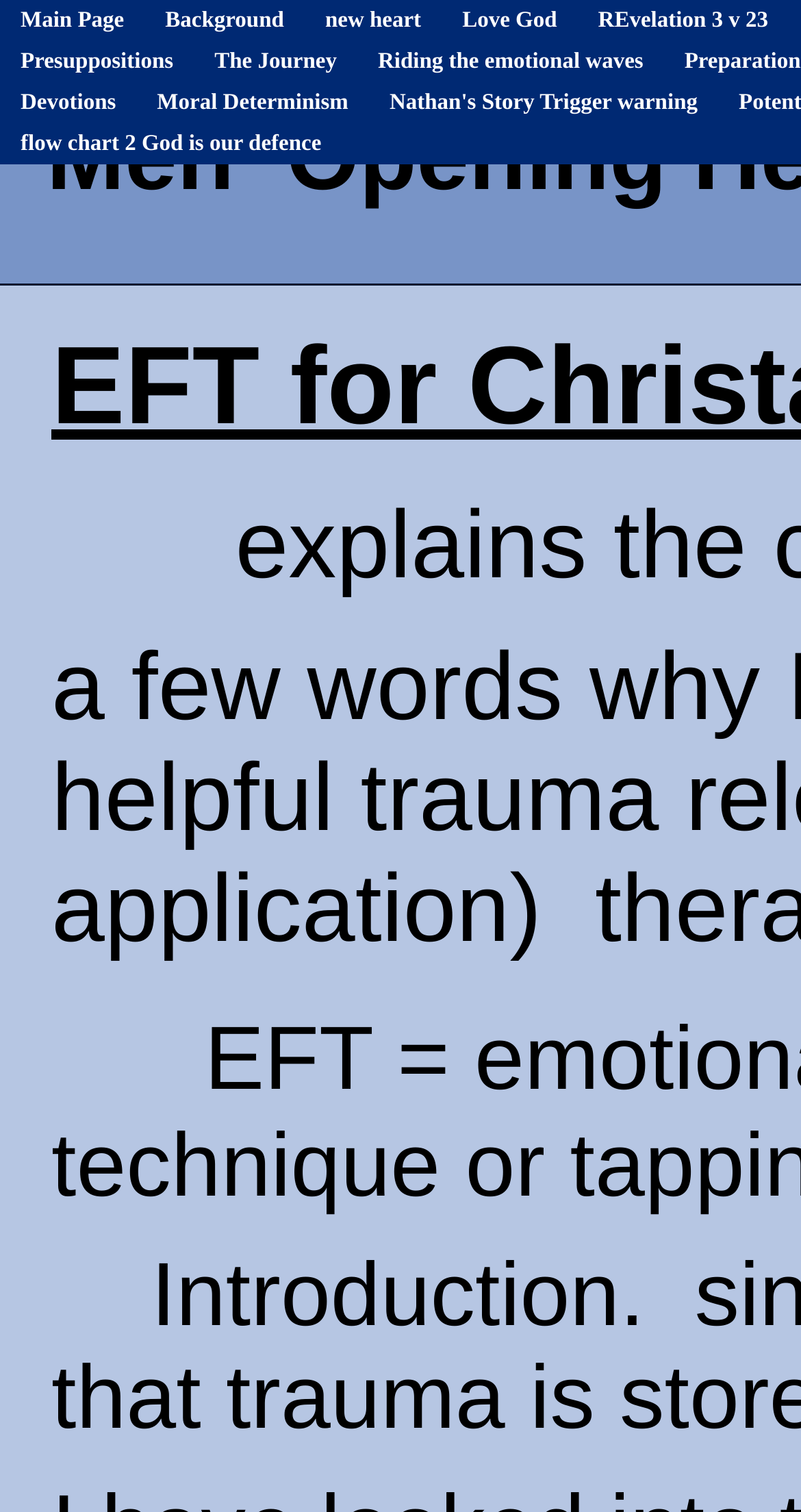Locate the bounding box coordinates of the area that needs to be clicked to fulfill the following instruction: "learn about love god". The coordinates should be in the format of four float numbers between 0 and 1, namely [left, top, right, bottom].

[0.551, 0.0, 0.721, 0.027]